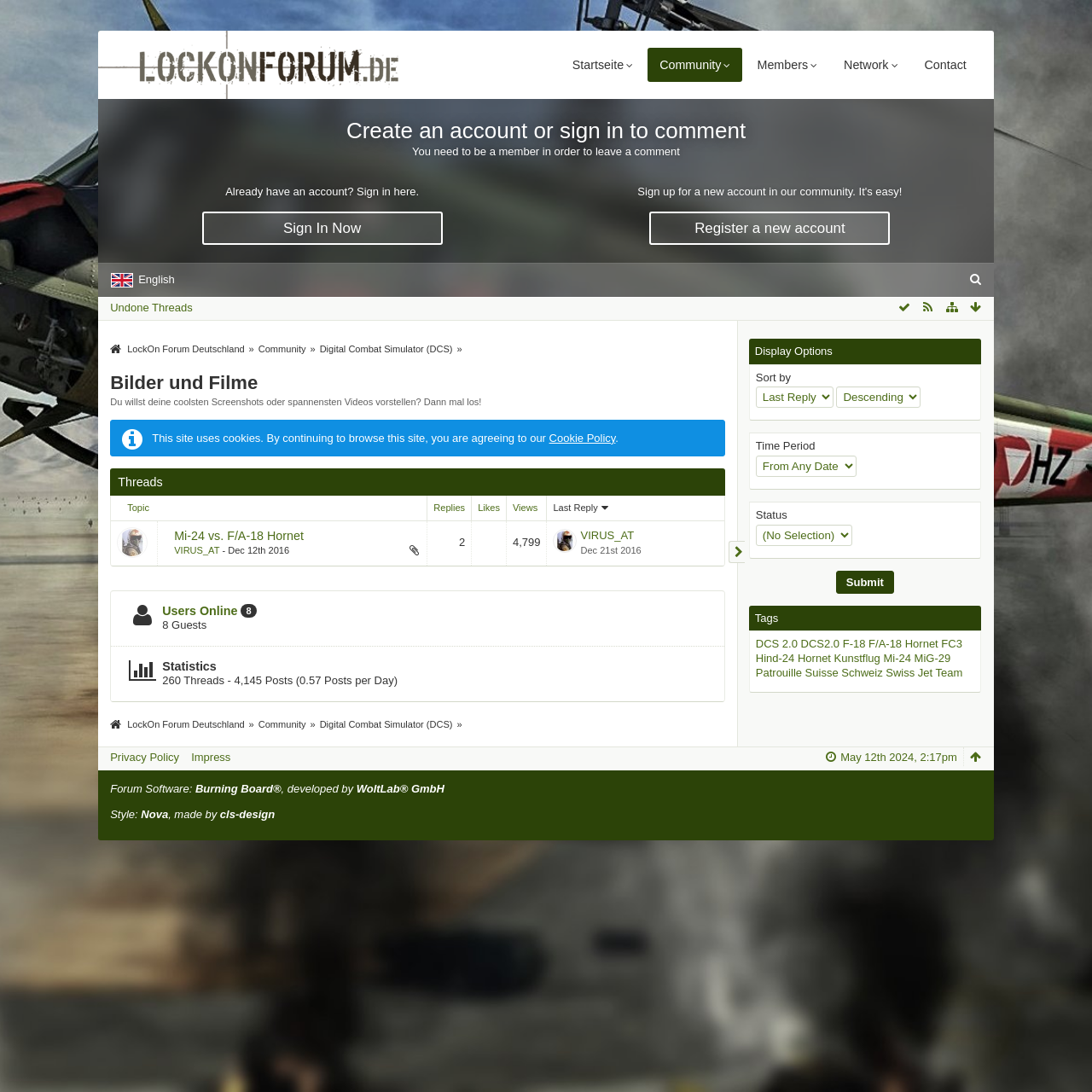What is the purpose of the 'Cookie Policy' link?
Provide a fully detailed and comprehensive answer to the question.

I inferred the answer by looking at the 'Cookie Policy' link, which is usually used to inform users about how the website uses cookies. This link is likely intended to provide information about the website's cookie policy.